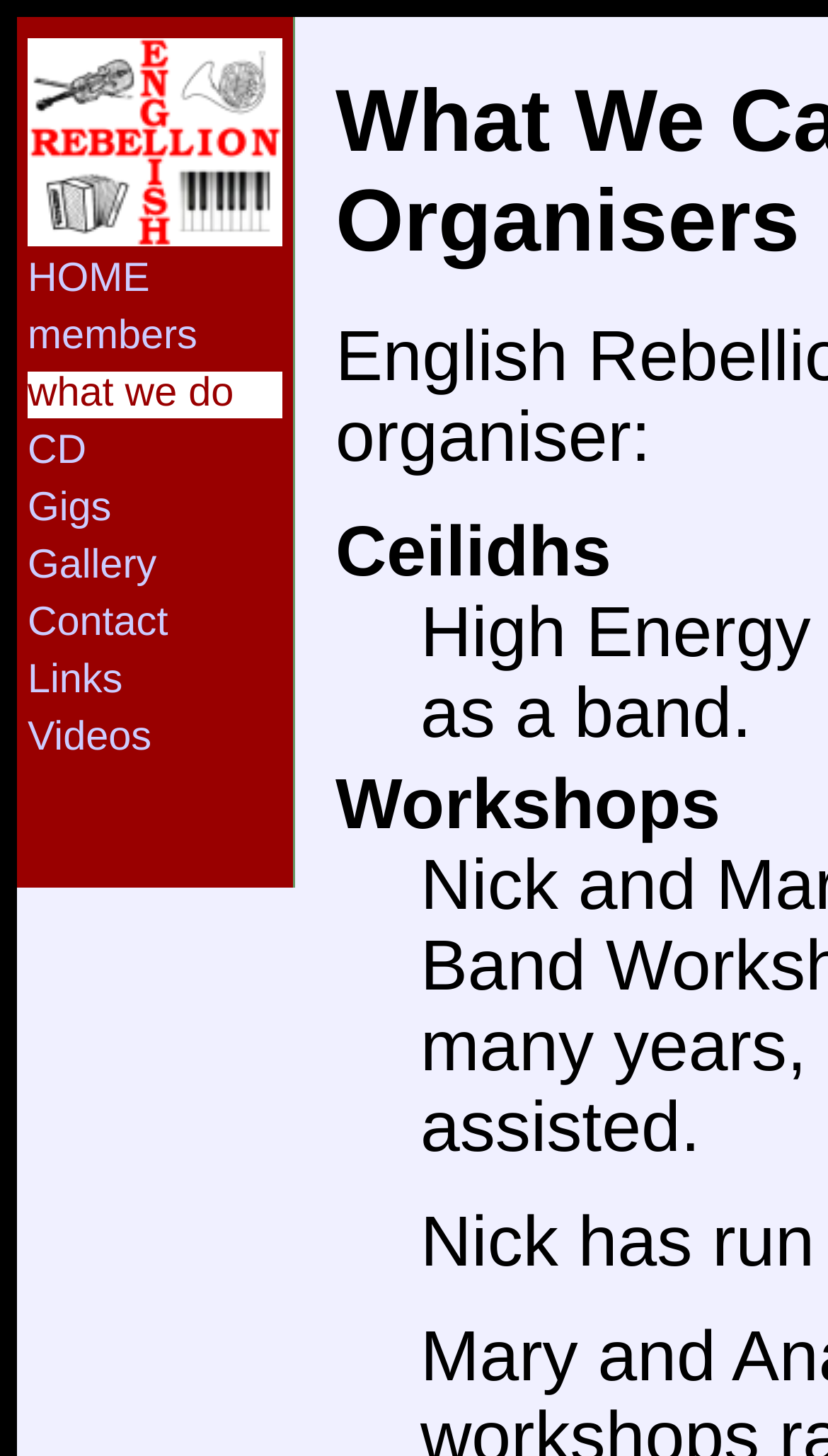Provide a short answer using a single word or phrase for the following question: 
What is the first menu item?

HOME